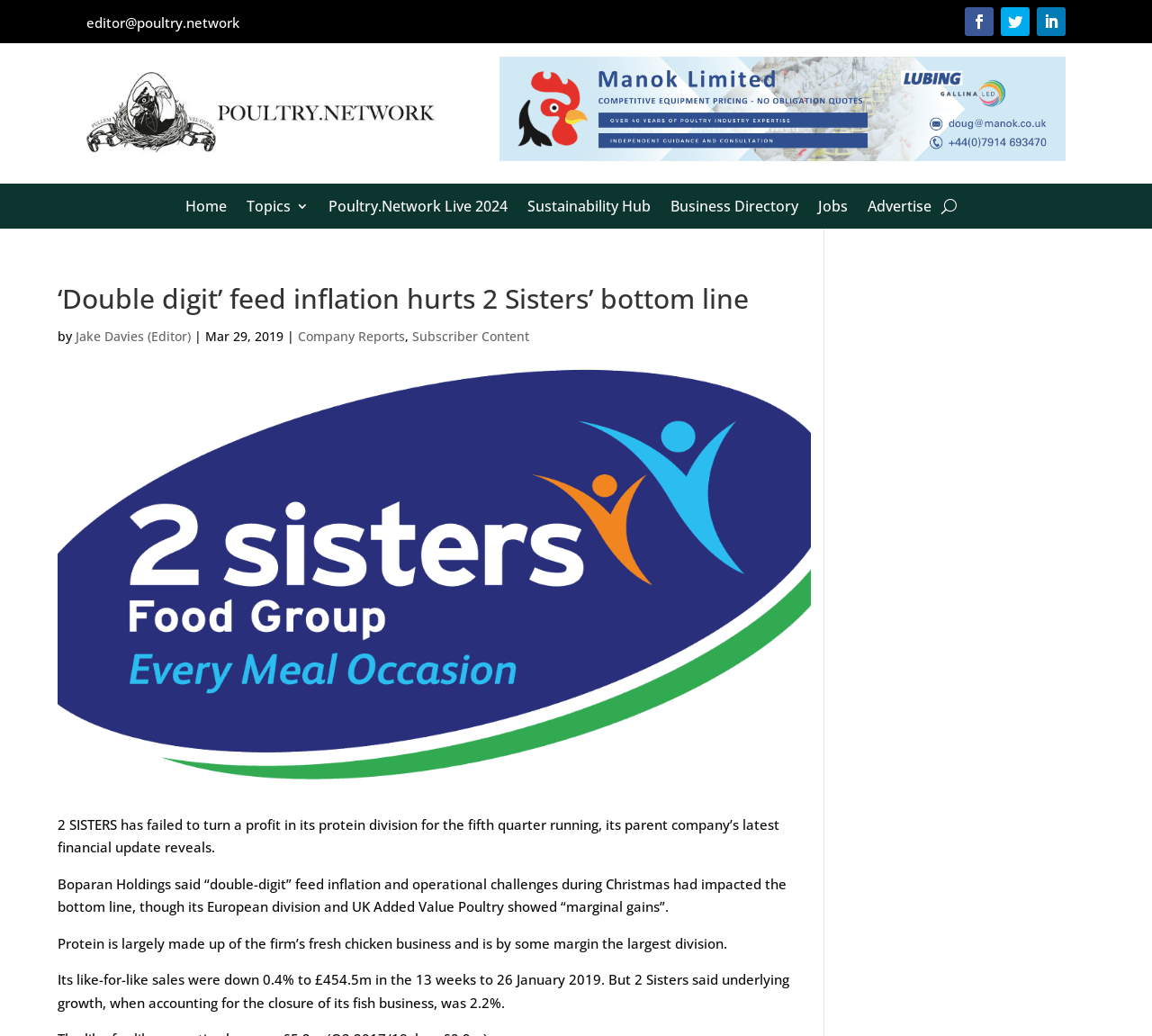Please identify and generate the text content of the webpage's main heading.

‘Double digit’ feed inflation hurts 2 Sisters’ bottom line